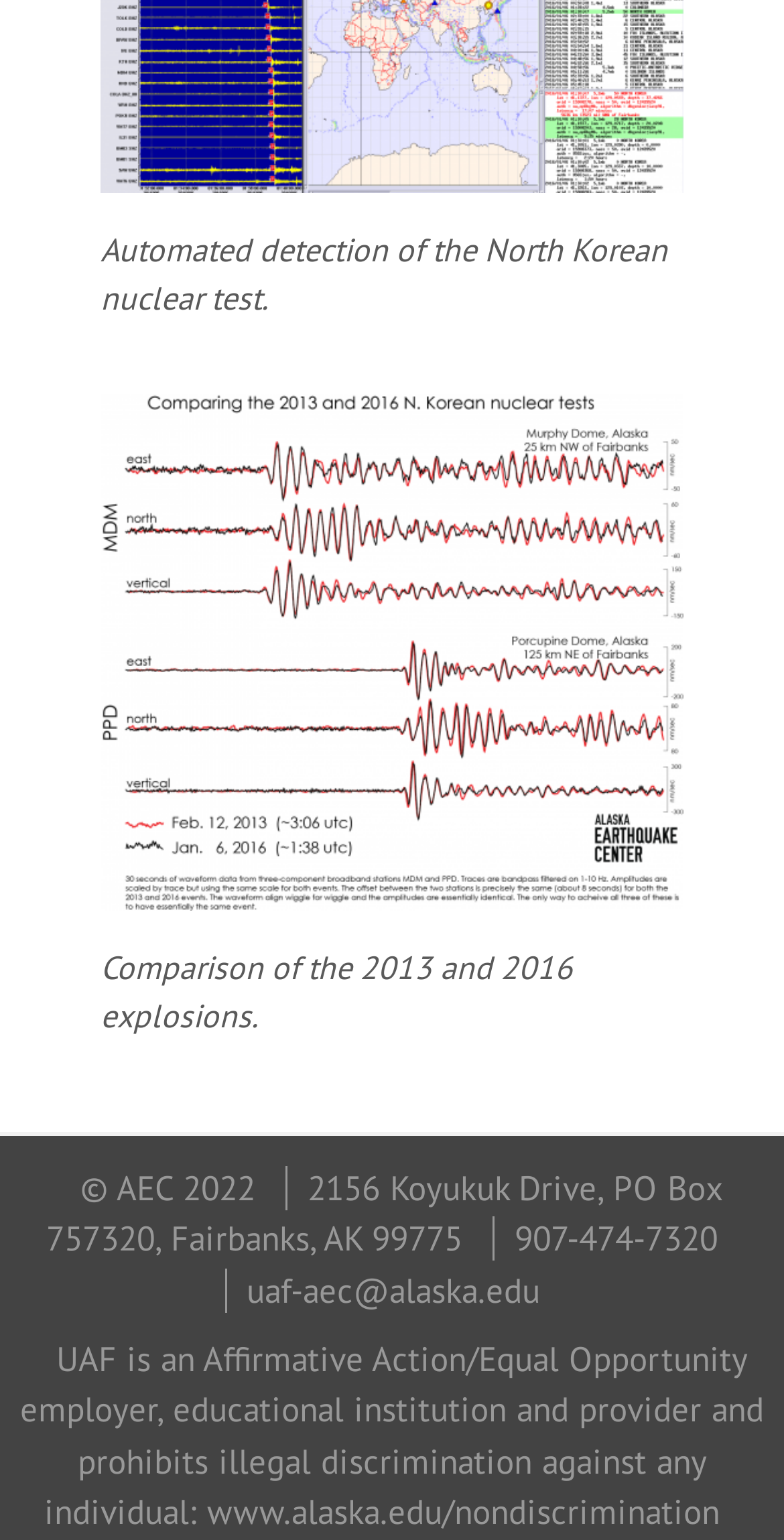What is the organization's phone number?
Using the image as a reference, answer with just one word or a short phrase.

907-474-7320